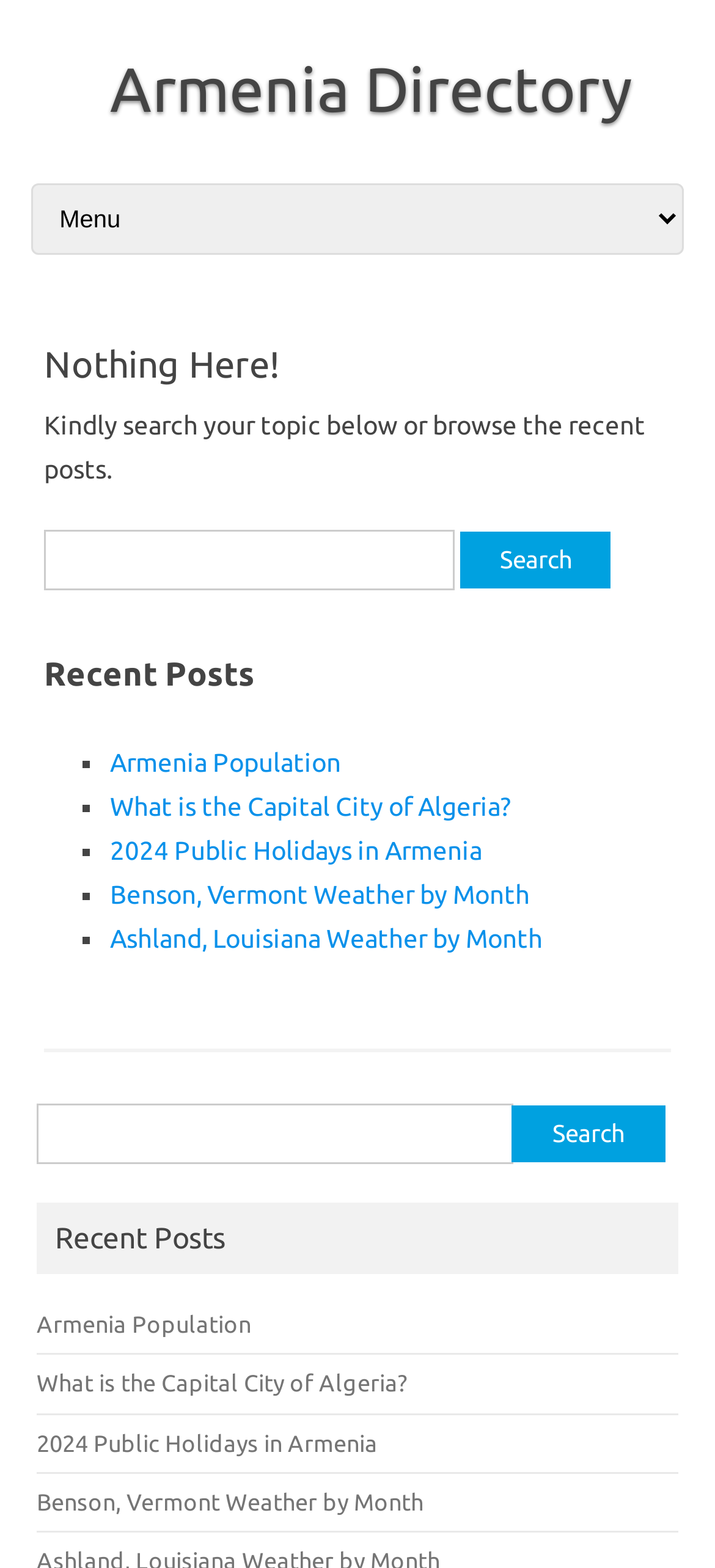What is the text above the search bar?
Refer to the screenshot and respond with a concise word or phrase.

Kindly search your topic below or browse the recent posts.